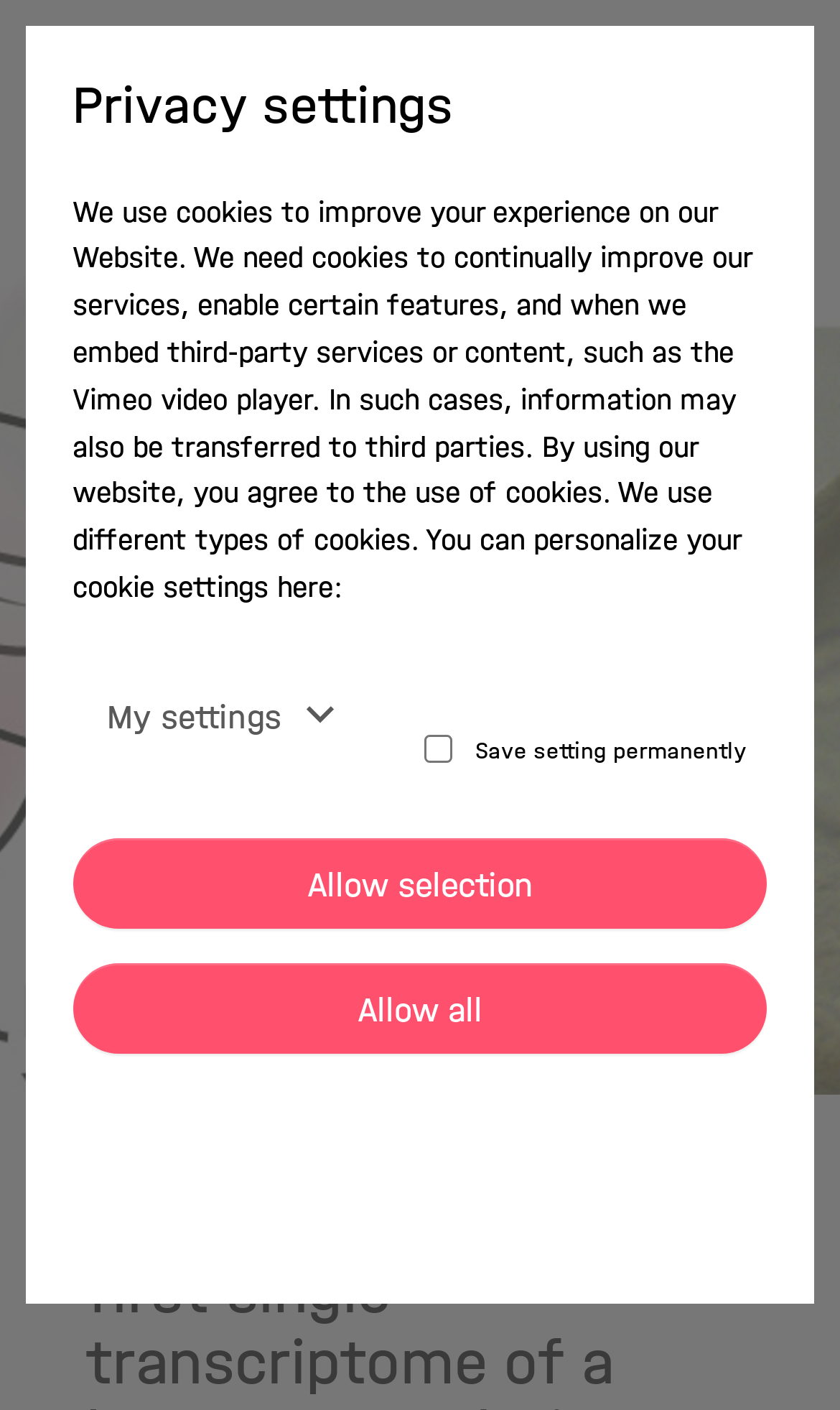Determine the bounding box coordinates of the clickable area required to perform the following instruction: "Select English language". The coordinates should be represented as four float numbers between 0 and 1: [left, top, right, bottom].

[0.597, 0.05, 0.677, 0.083]